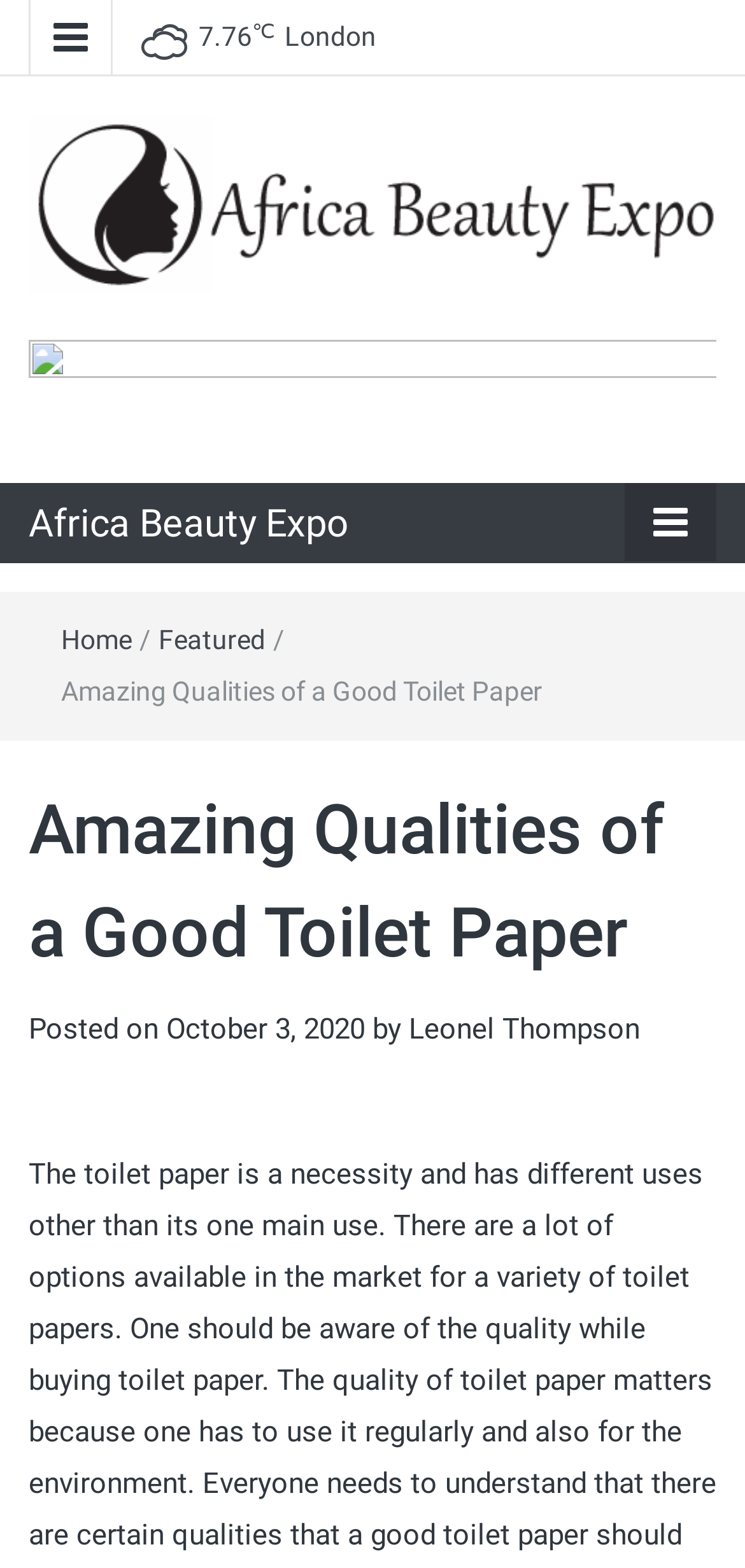Based on the image, please respond to the question with as much detail as possible:
What is the date of the post?

I found the date of the post which is 'October 3, 2020' mentioned below the heading 'Amazing Qualities of a Good Toilet Paper'.